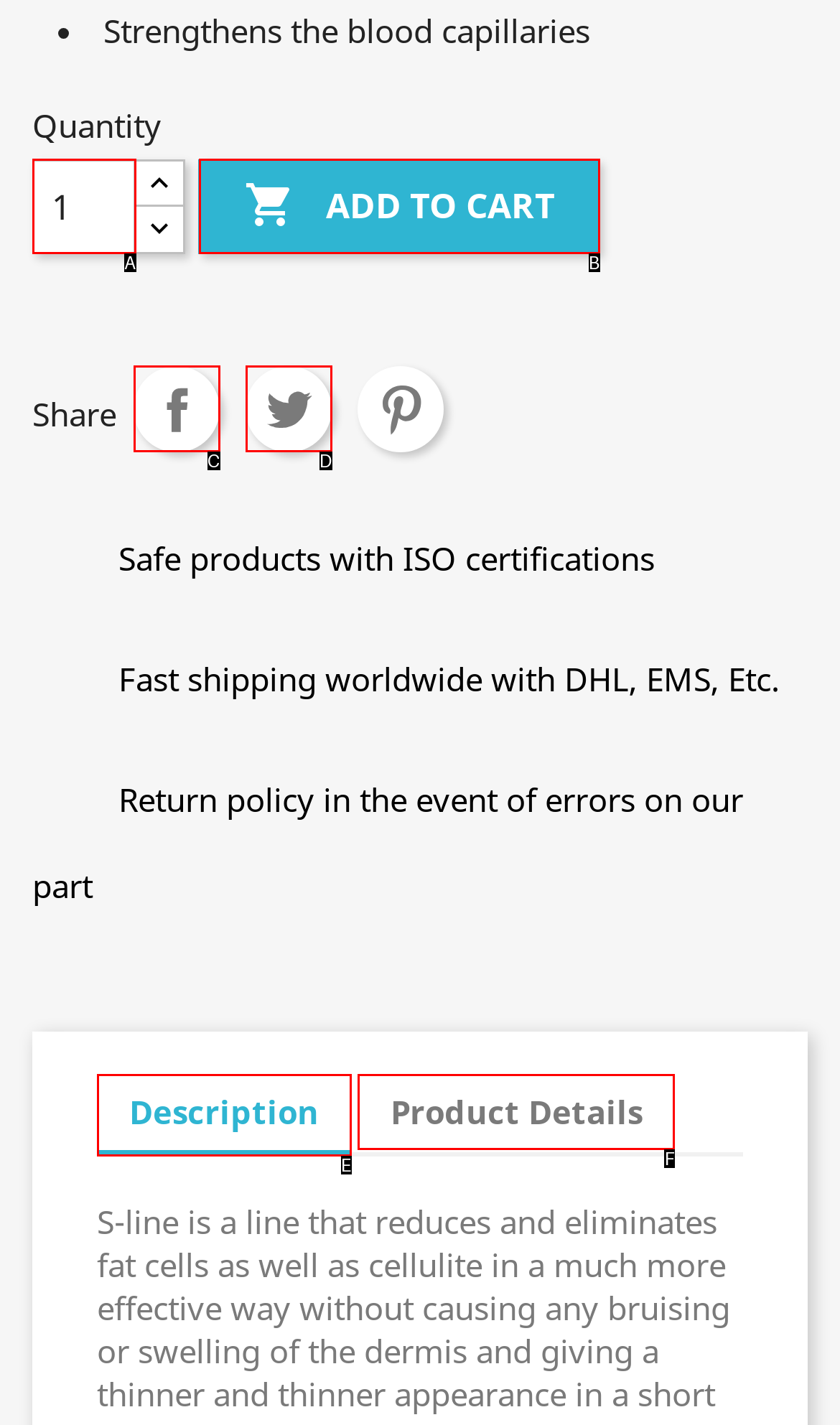Identify the HTML element that corresponds to the following description:  Add to cart Provide the letter of the best matching option.

B